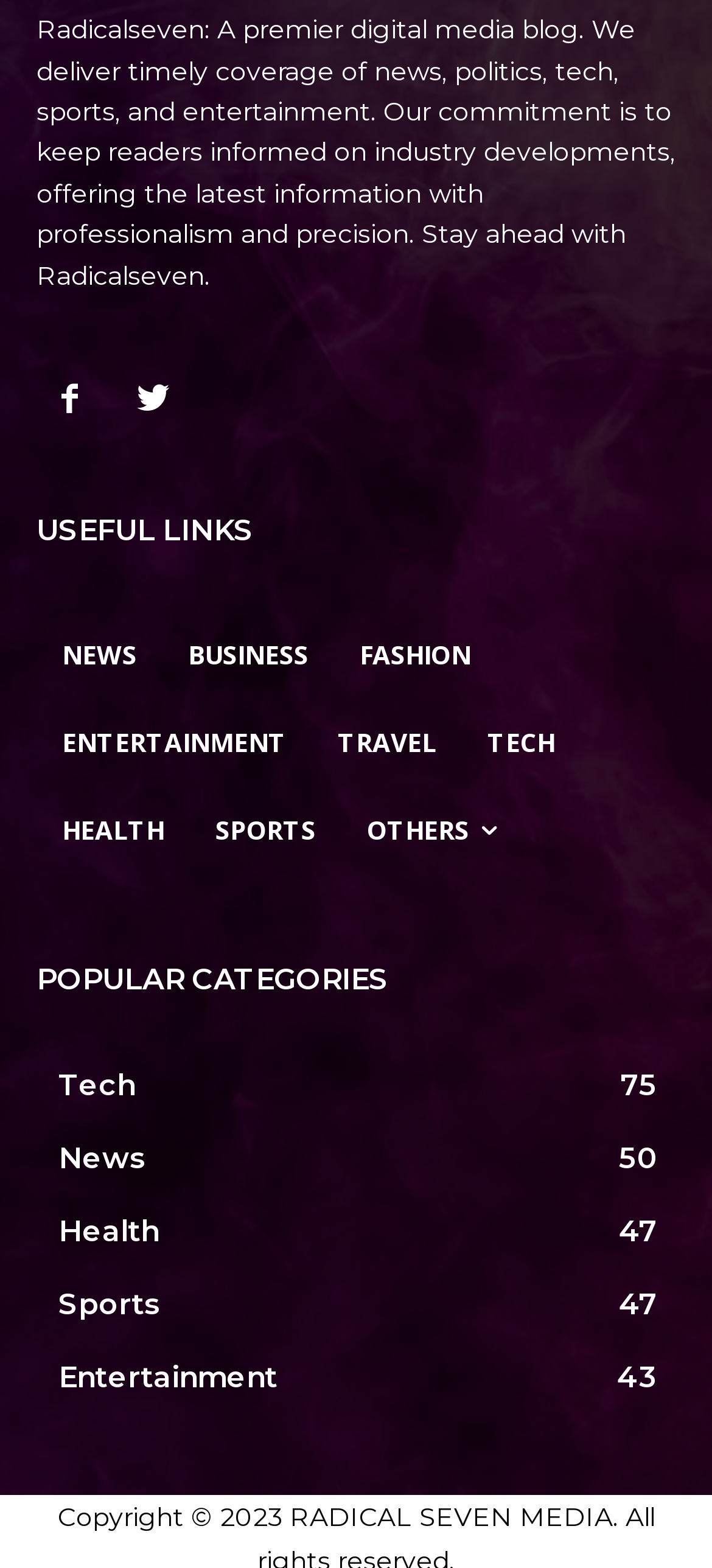Please provide the bounding box coordinates for the element that needs to be clicked to perform the instruction: "Explore ENTERTAINMENT category". The coordinates must consist of four float numbers between 0 and 1, formatted as [left, top, right, bottom].

[0.051, 0.446, 0.438, 0.502]